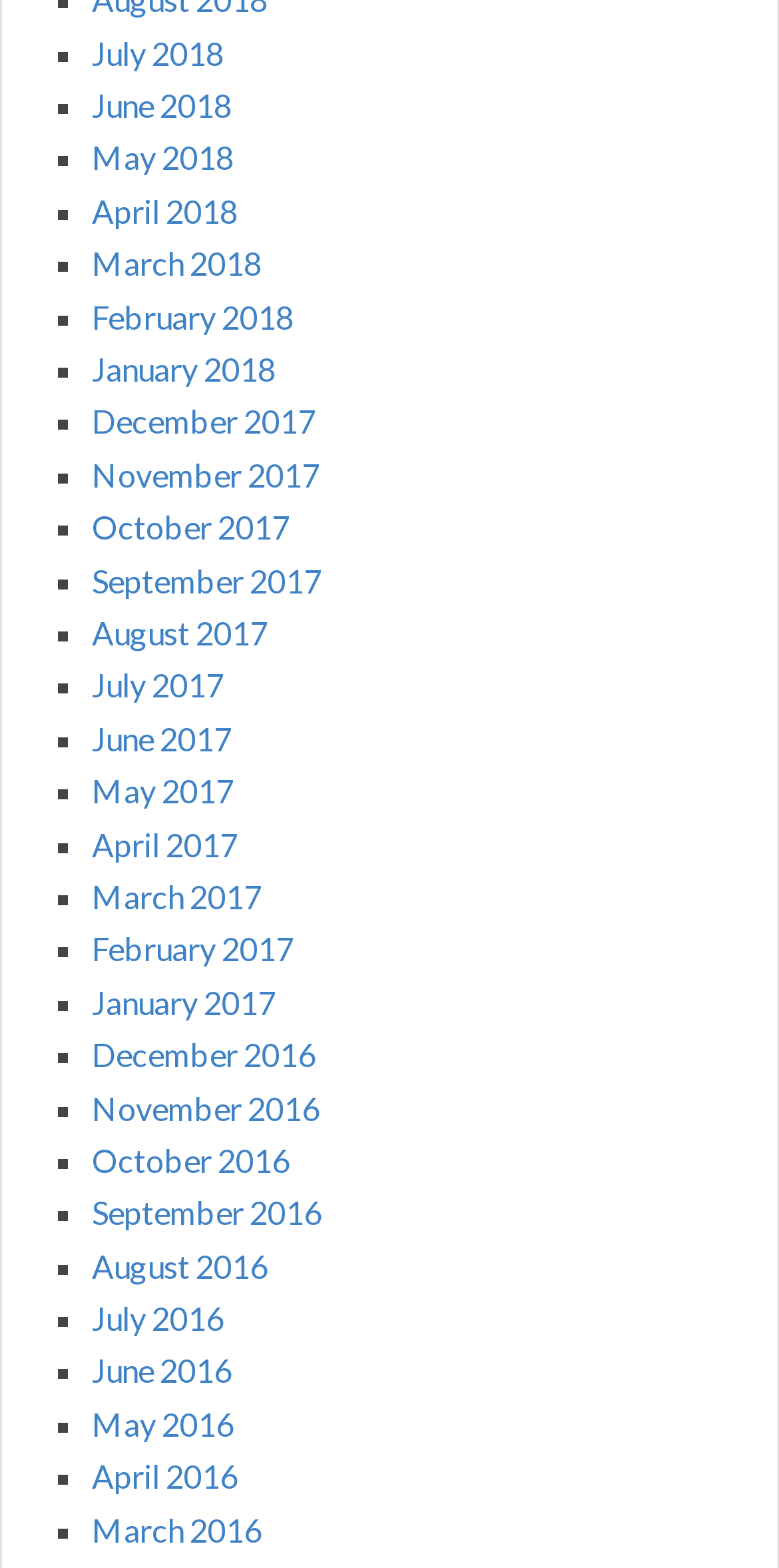Please predict the bounding box coordinates of the element's region where a click is necessary to complete the following instruction: "View April 2018". The coordinates should be represented by four float numbers between 0 and 1, i.e., [left, top, right, bottom].

[0.118, 0.122, 0.305, 0.146]